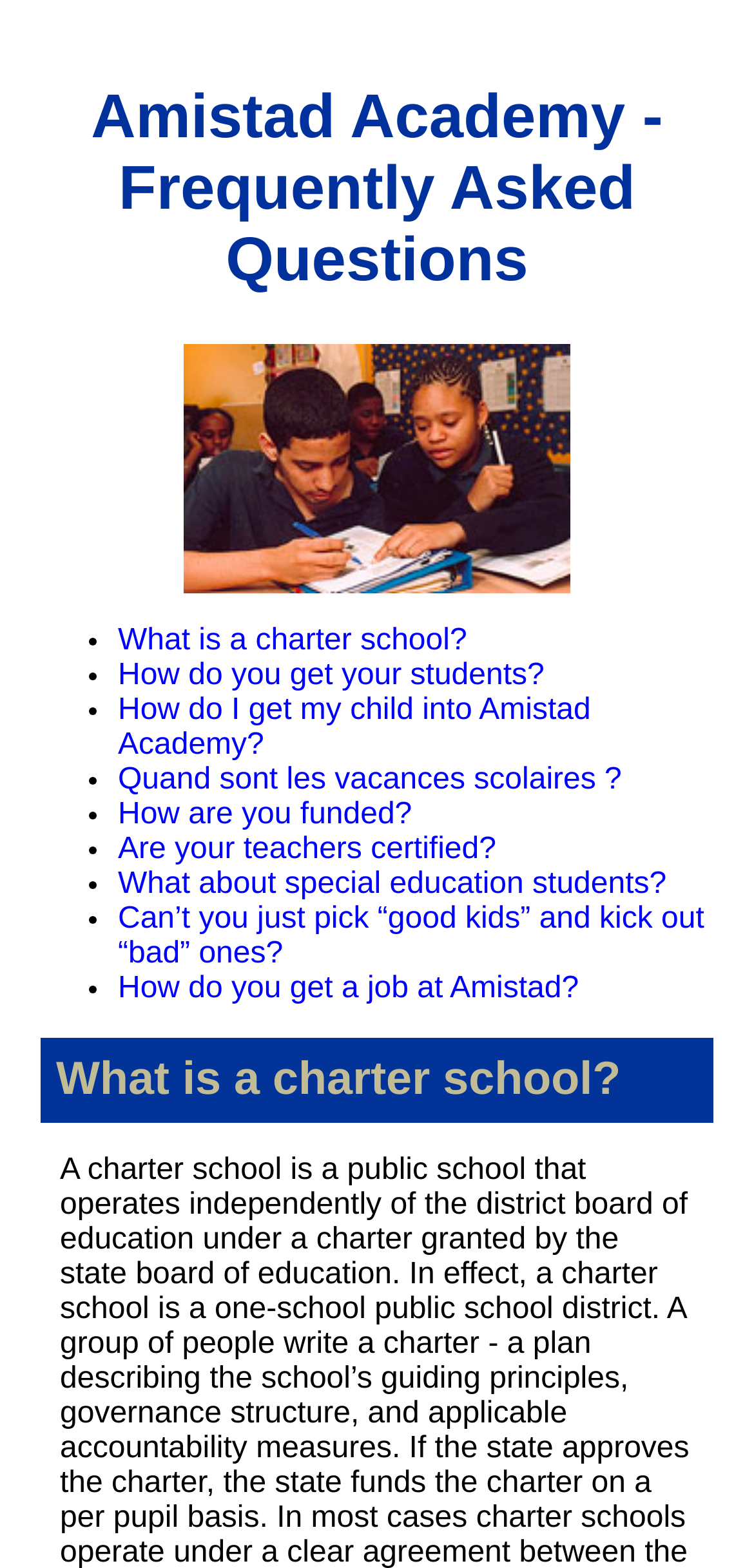Answer the question briefly using a single word or phrase: 
What is the purpose of the FAQs page?

To answer common questions